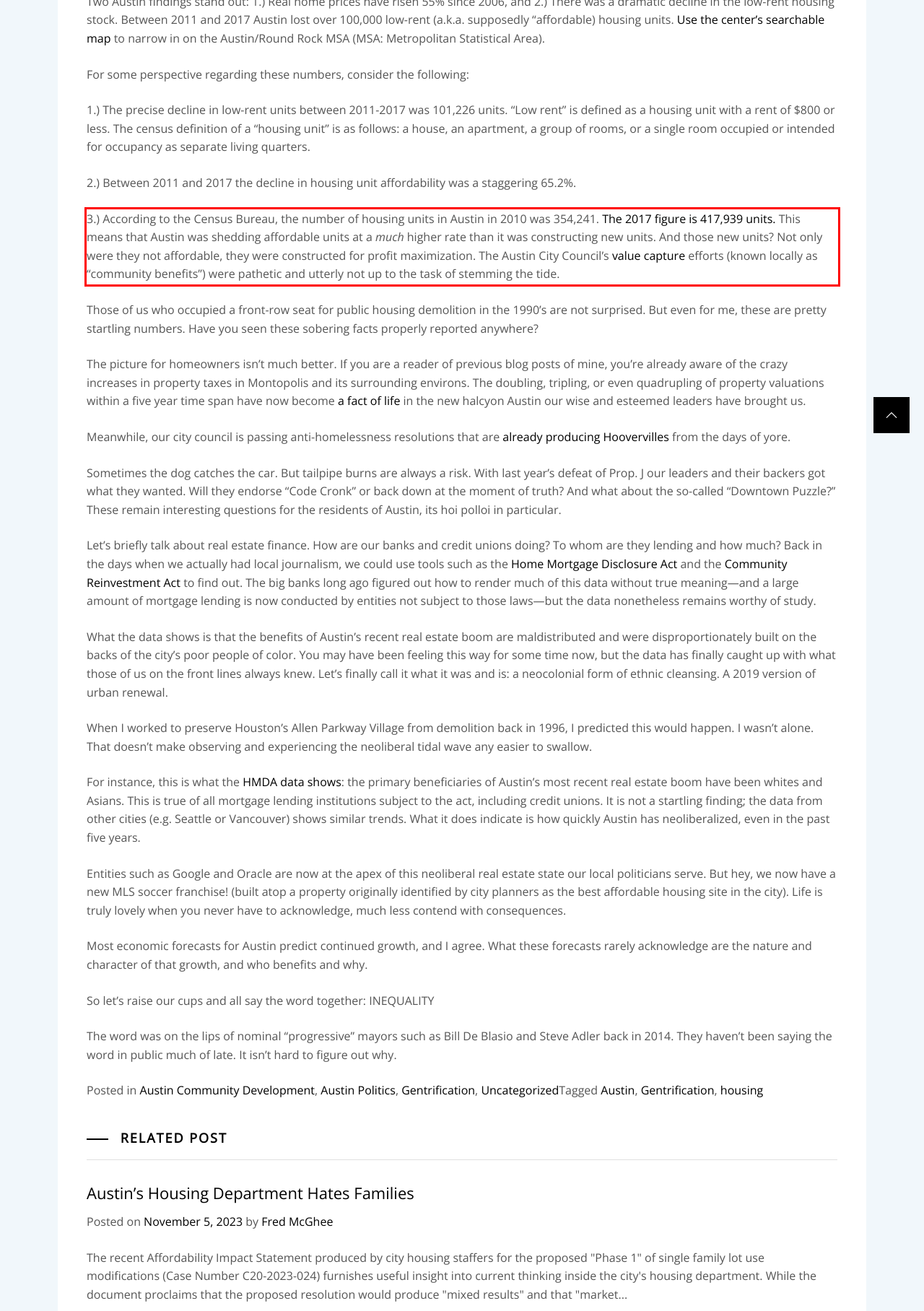Examine the webpage screenshot and use OCR to obtain the text inside the red bounding box.

3.) According to the Census Bureau, the number of housing units in Austin in 2010 was 354,241. The 2017 figure is 417,939 units. This means that Austin was shedding affordable units at a much higher rate than it was constructing new units. And those new units? Not only were they not affordable, they were constructed for profit maximization. The Austin City Council’s value capture efforts (known locally as “community benefits”) were pathetic and utterly not up to the task of stemming the tide.